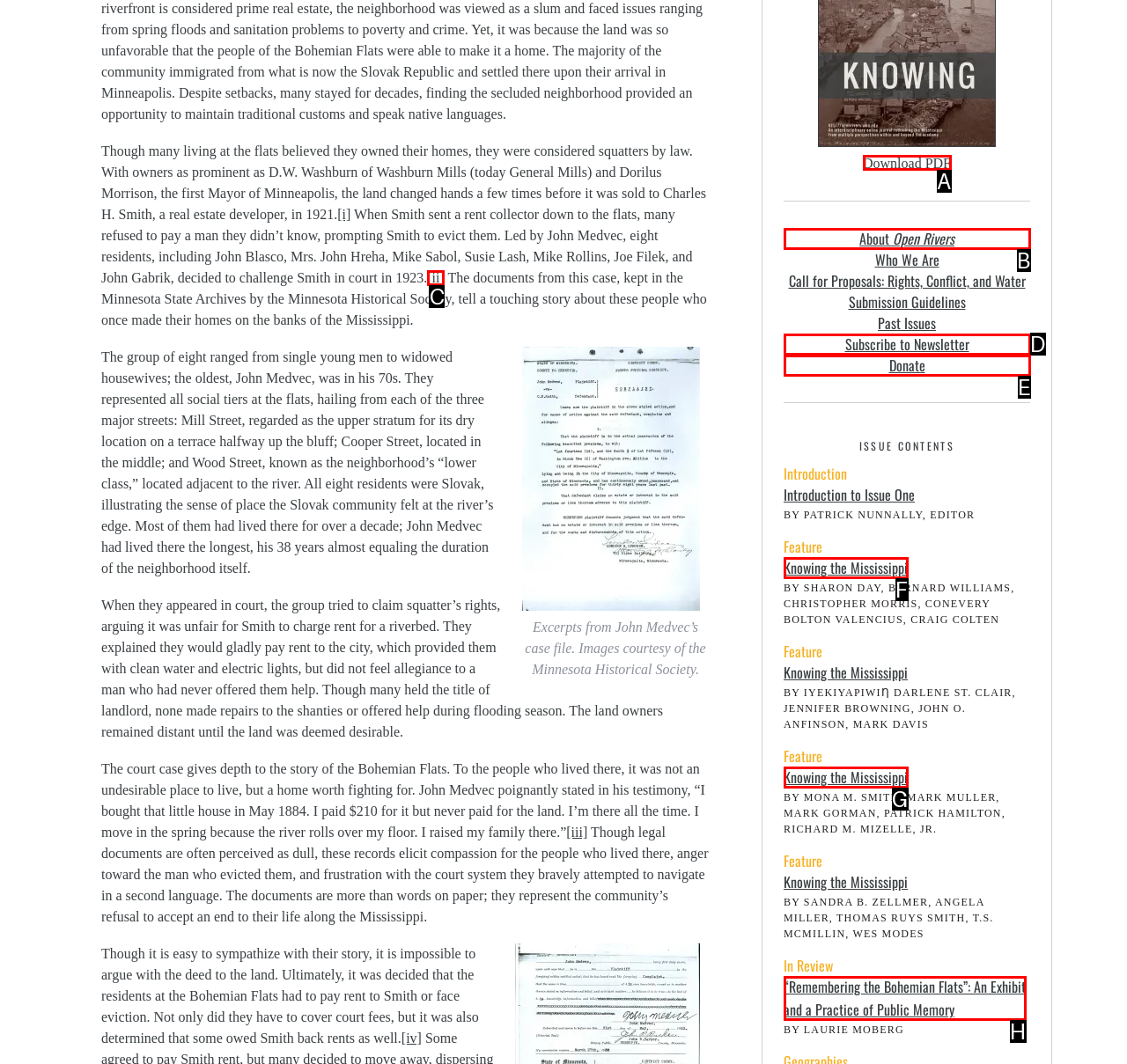Select the appropriate HTML element that needs to be clicked to finish the task: Download the PDF
Reply with the letter of the chosen option.

A